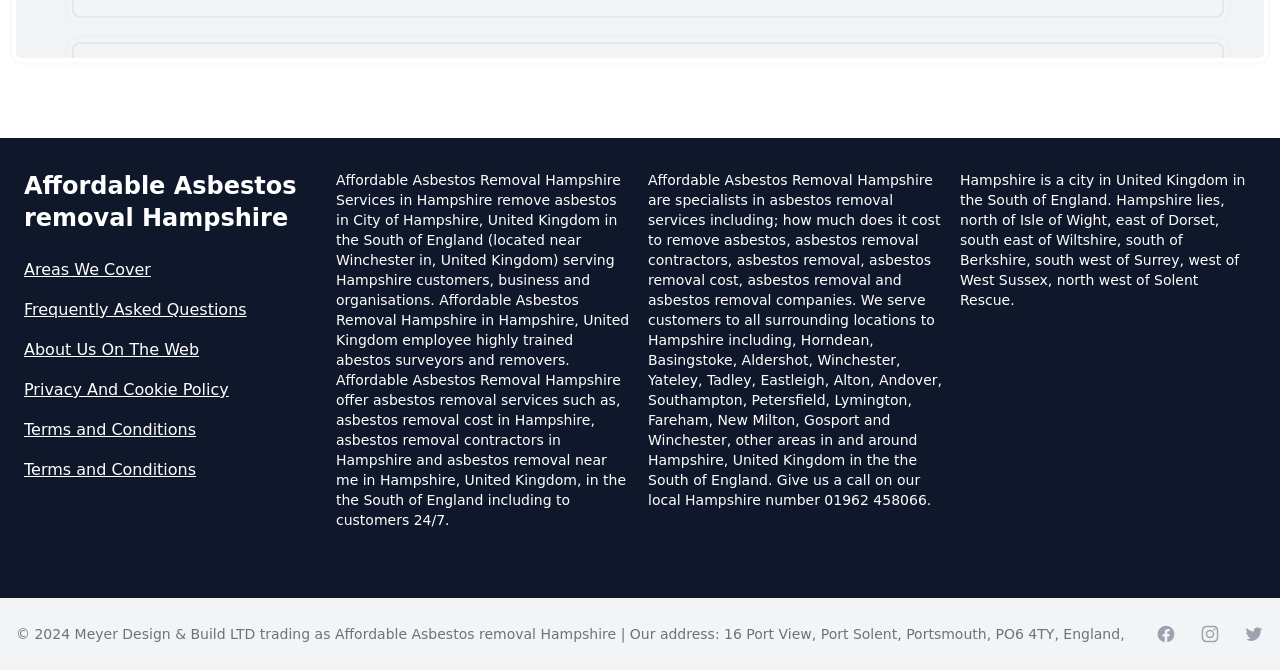Locate the coordinates of the bounding box for the clickable region that fulfills this instruction: "Click on 'Areas We Cover'".

[0.019, 0.385, 0.25, 0.421]